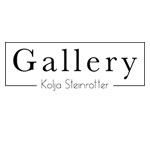What is the purpose of the logo?
Kindly offer a detailed explanation using the data available in the image.

The caption suggests that the logo represents the identity of the gallery, likely reflecting its offerings of art and culture, and is suitable for various artistic contexts and promotional materials.